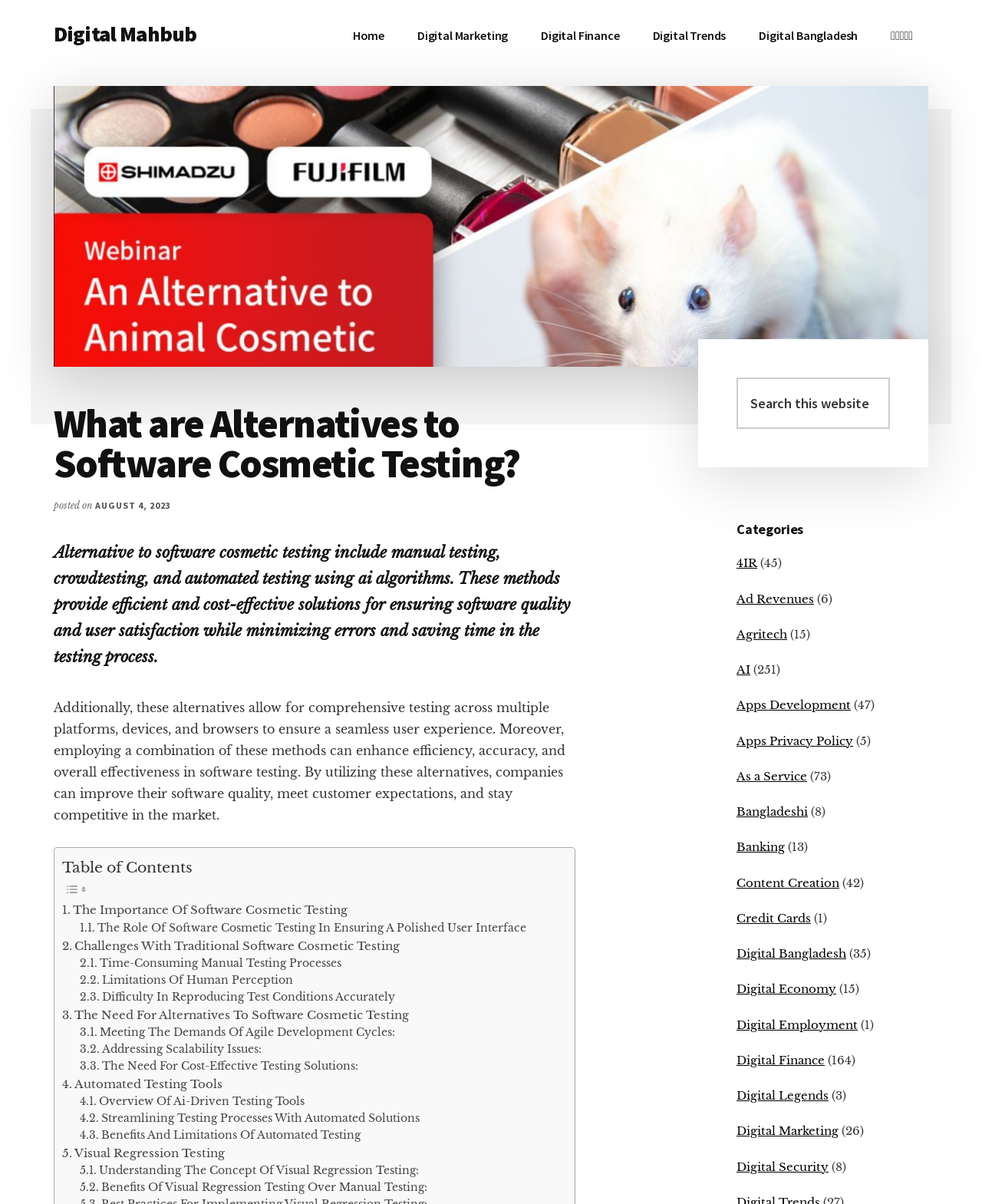Please give the bounding box coordinates of the area that should be clicked to fulfill the following instruction: "Click on the 'Digital Marketing' link". The coordinates should be in the format of four float numbers from 0 to 1, i.e., [left, top, right, bottom].

[0.409, 0.013, 0.533, 0.046]